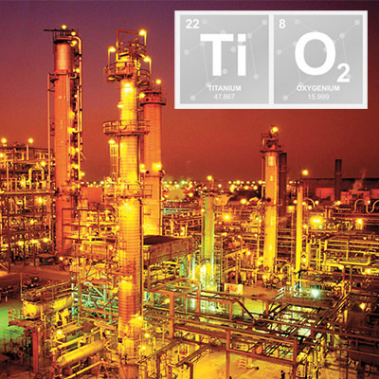What chemical symbols are featured in the upper corner?
Provide an in-depth and detailed explanation in response to the question.

The caption explicitly states that the chemical symbols for Titanium (Ti) and Oxygen (O) are prominently featured in the upper corner of the image, along with their atomic numbers and weights.